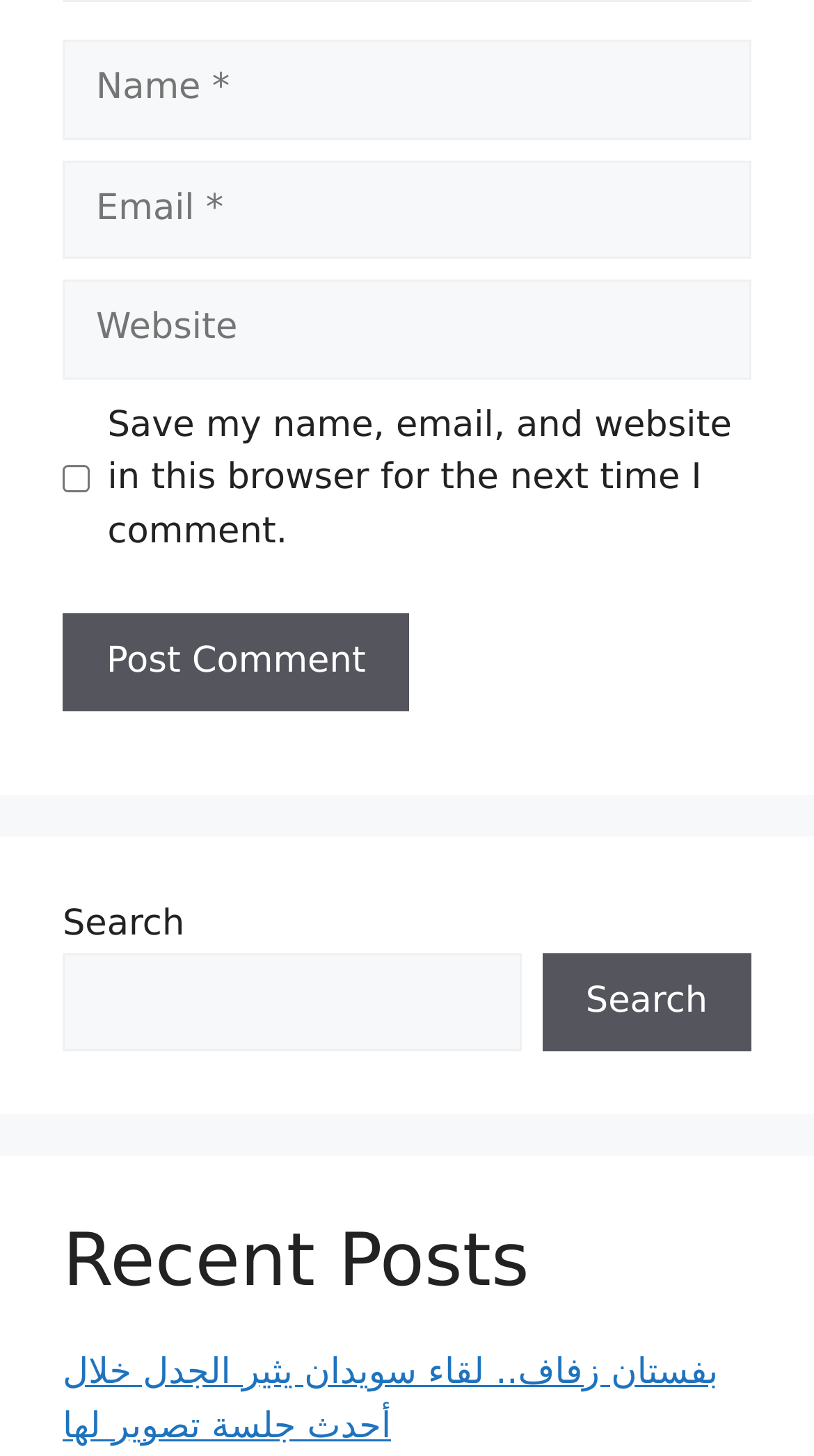Please specify the bounding box coordinates of the clickable section necessary to execute the following command: "Enter your name".

[0.077, 0.027, 0.923, 0.095]